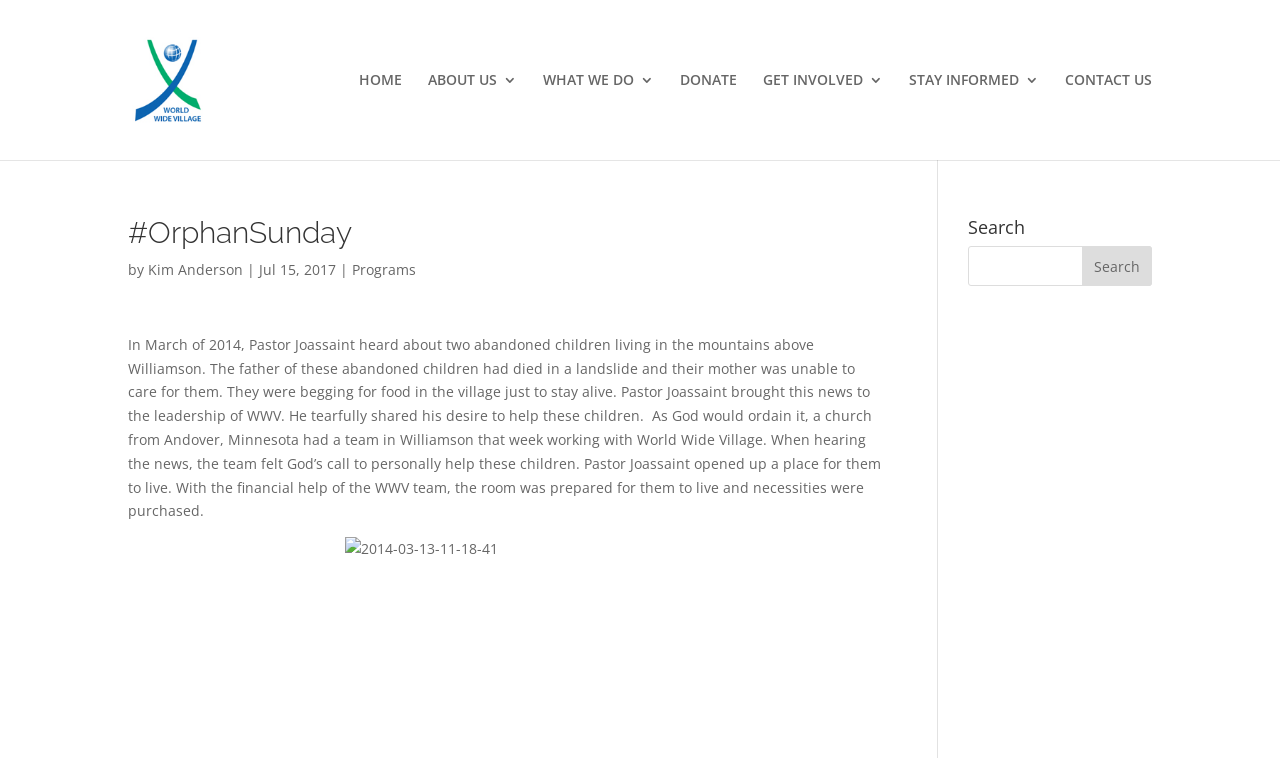Specify the bounding box coordinates of the area to click in order to execute this command: 'Search for something'. The coordinates should consist of four float numbers ranging from 0 to 1, and should be formatted as [left, top, right, bottom].

[0.756, 0.325, 0.9, 0.377]